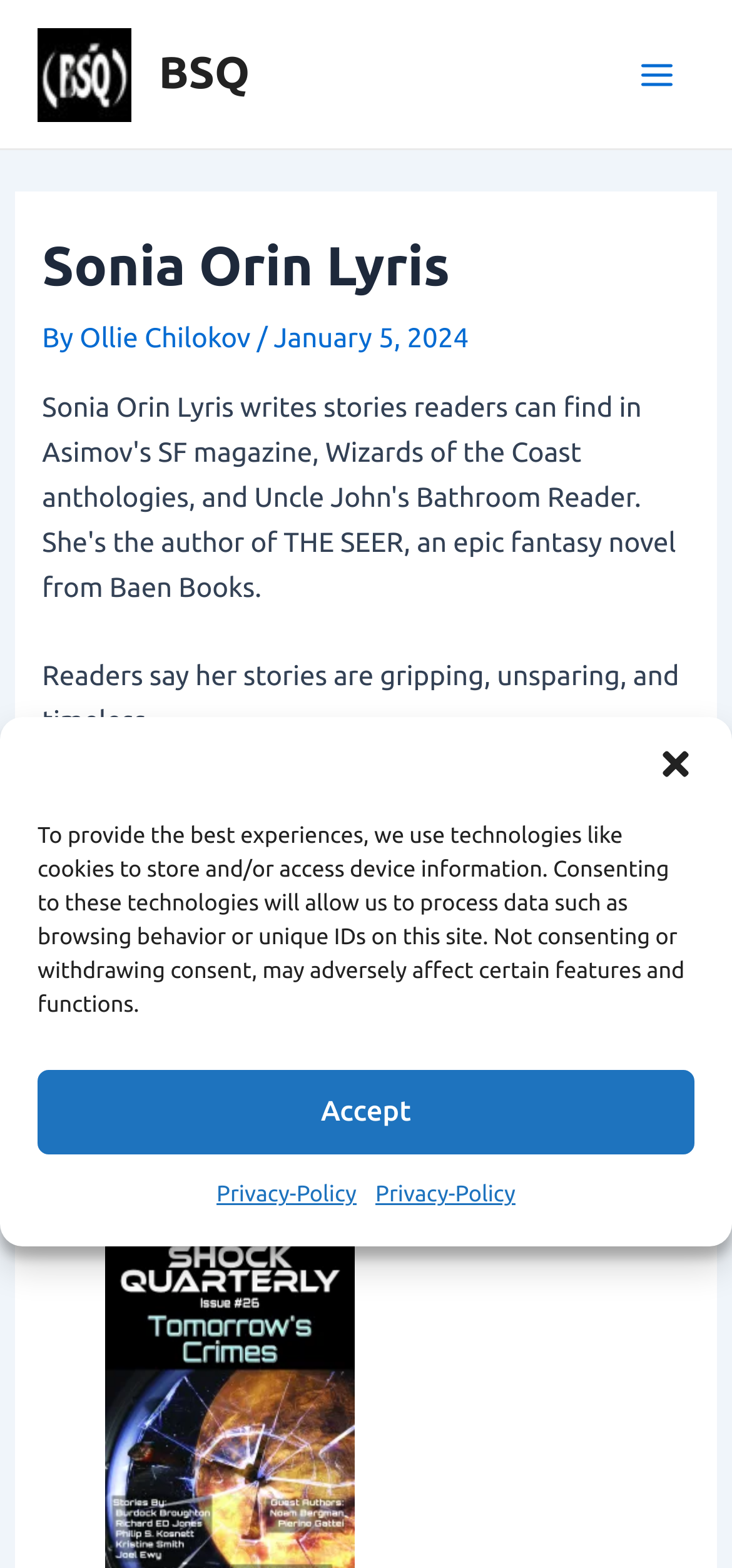Reply to the question with a single word or phrase:
What is the title of the section about the author's books?

Books By Sonia Orin Lyris